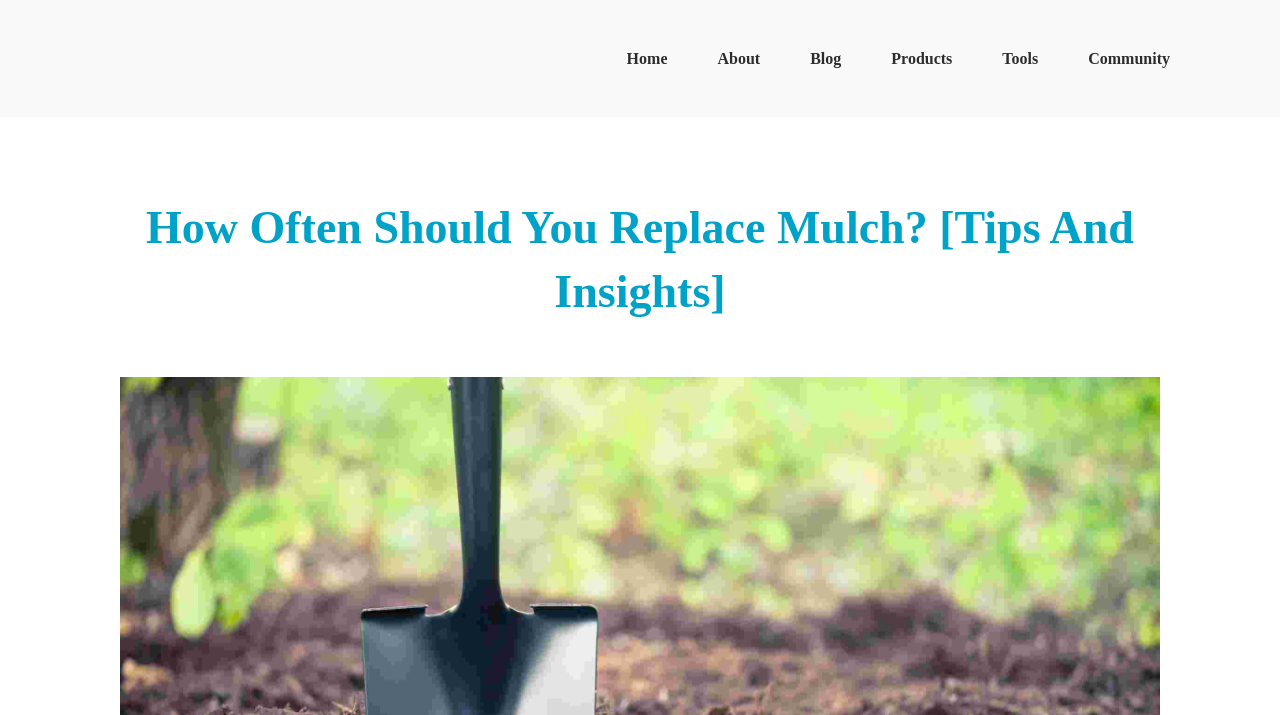Please answer the following question using a single word or phrase: 
How many navigation links are there?

6